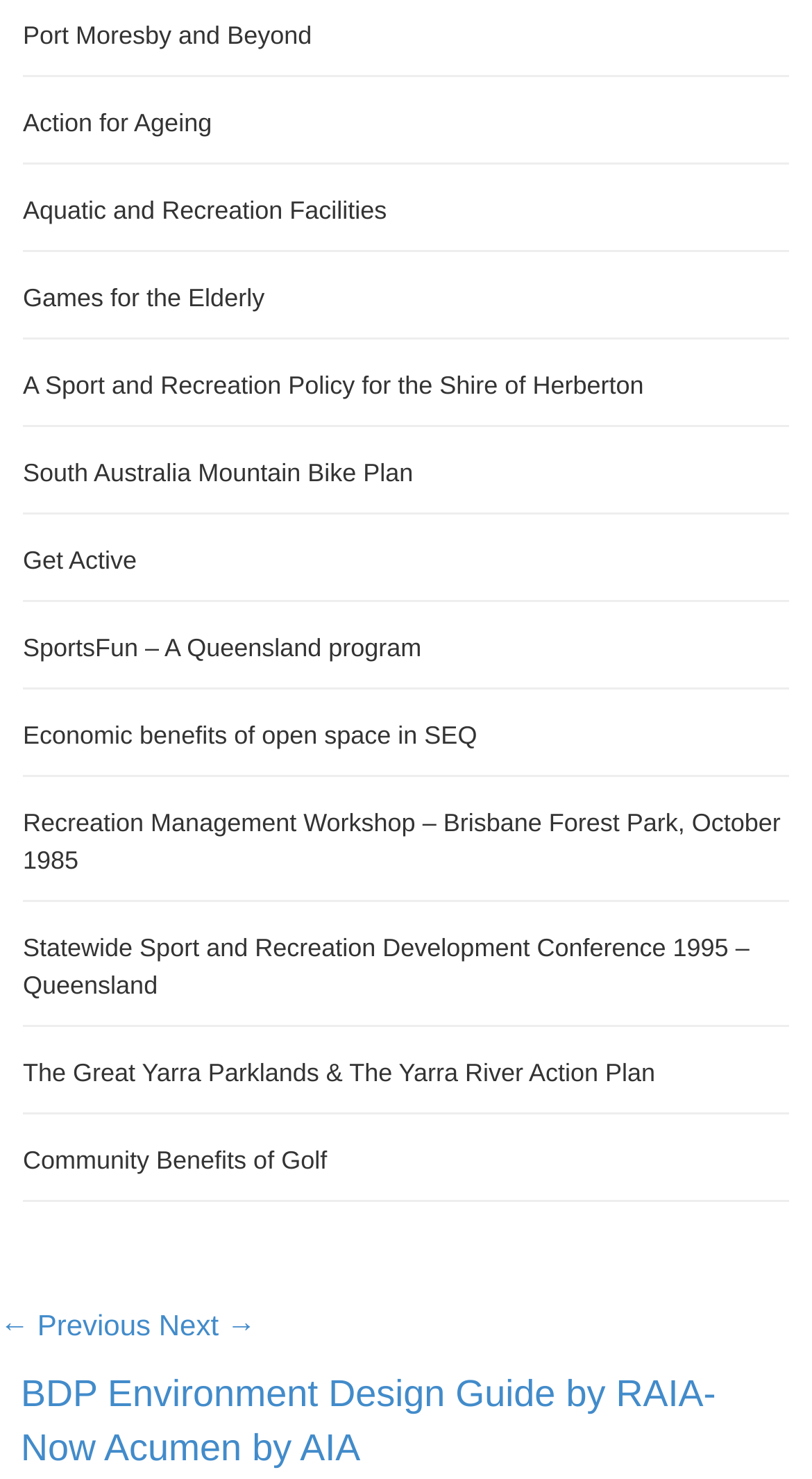Determine the bounding box coordinates of the section I need to click to execute the following instruction: "Click on 'Port Moresby and Beyond'". Provide the coordinates as four float numbers between 0 and 1, i.e., [left, top, right, bottom].

[0.028, 0.014, 0.384, 0.034]